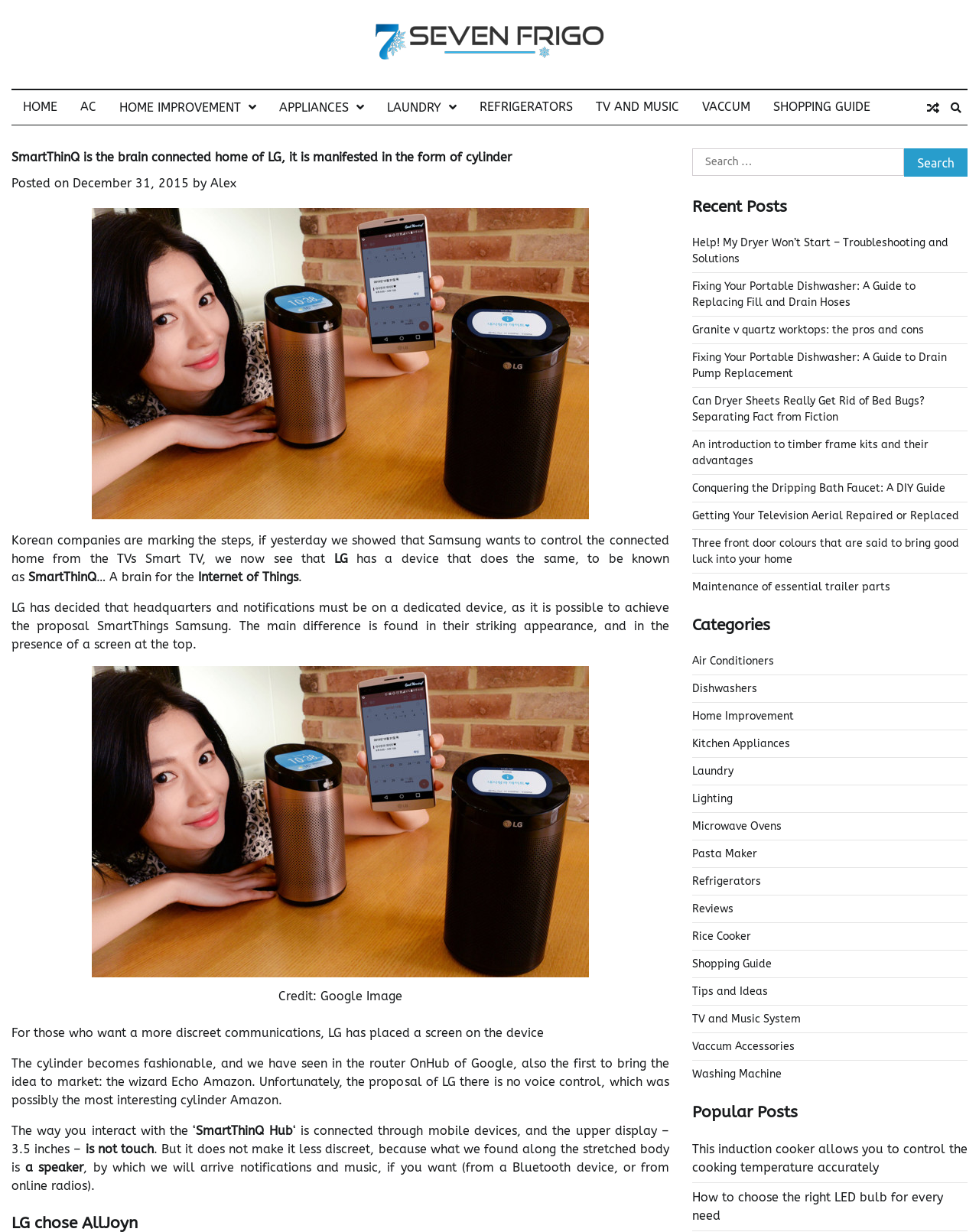Look at the image and write a detailed answer to the question: 
What is the purpose of the speaker on the SmartThinQ Hub?

The webpage explains that the speaker on the SmartThinQ Hub is used to receive notifications and play music, either from a Bluetooth device or online radios.